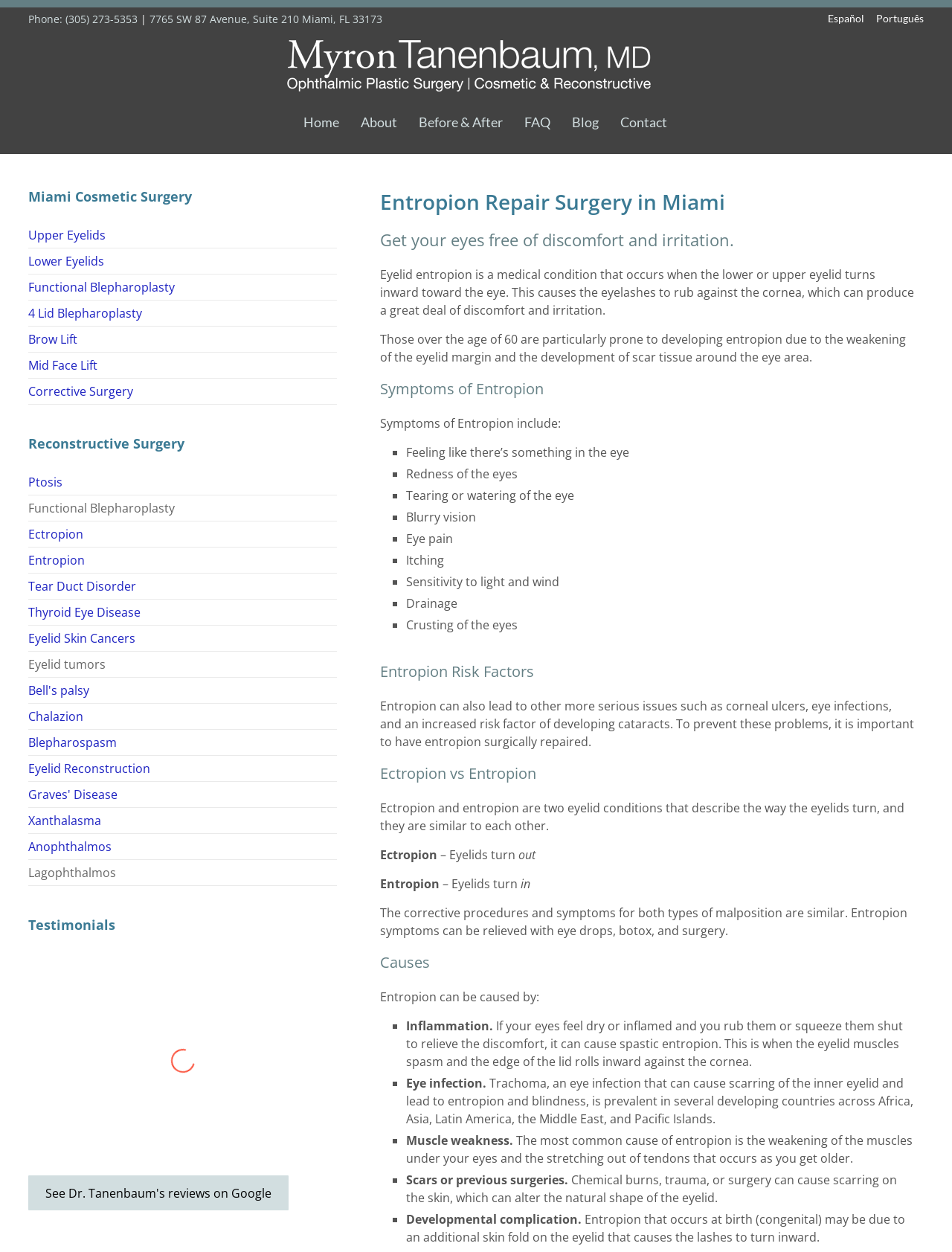Provide an in-depth caption for the contents of the webpage.

This webpage is about Entropion Repair Surgery in Miami, specifically discussing the medical condition of entropion, its symptoms, risk factors, causes, and treatment options. 

At the top of the page, there is a phone number and address of a medical office, along with links to translate the page into Español and Português. Below this, there is a logo and a navigation menu with links to other pages, including Home, About, Before & After, FAQ, Blog, and Contact.

The main content of the page is divided into several sections, each with a heading. The first section introduces entropion, describing it as a medical condition where the lower or upper eyelid turns inward toward the eye, causing discomfort and irritation. 

The next section lists the symptoms of entropion, including feeling like there's something in the eye, redness of the eyes, tearing or watering of the eye, blurry vision, eye pain, itching, sensitivity to light and wind, and drainage. 

Following this, the page discusses the risk factors for entropion, including the weakening of the eyelid margin and the development of scar tissue around the eye area, particularly in people over the age of 60. 

The page then compares entropion to ectropion, another eyelid condition, and explains that both conditions can be surgically repaired. 

The causes of entropion are also listed, including inflammation, eye infection, muscle weakness, scars or previous surgeries, and developmental complications. 

On the right side of the page, there are two complementary sections, one about Miami Cosmetic Surgery and the other about Reconstructive Surgery, each with links to related topics such as Upper Eyelids, Lower Eyelids, Functional Blepharoplasty, and Ptosis.